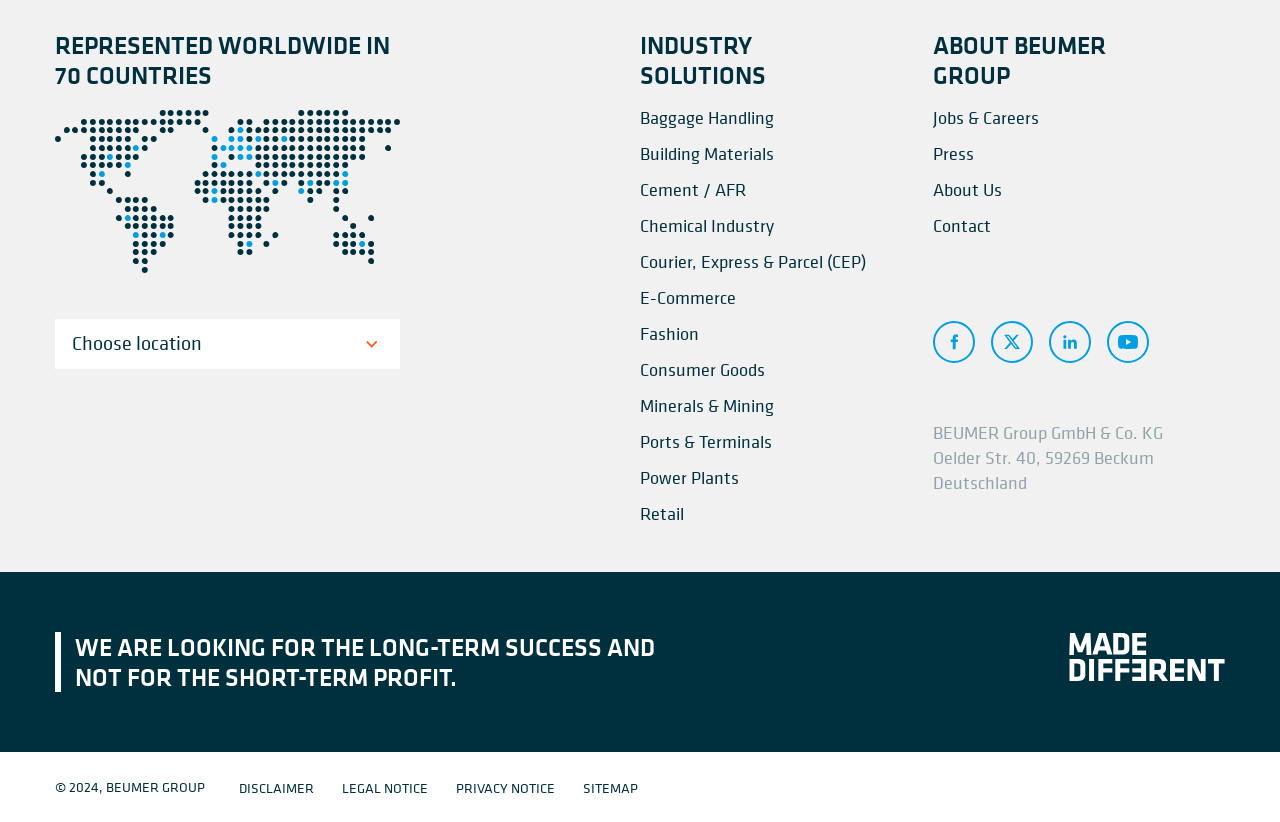Pinpoint the bounding box coordinates of the element that must be clicked to accomplish the following instruction: "Learn about baggage handling". The coordinates should be in the format of four float numbers between 0 and 1, i.e., [left, top, right, bottom].

[0.5, 0.128, 0.605, 0.156]